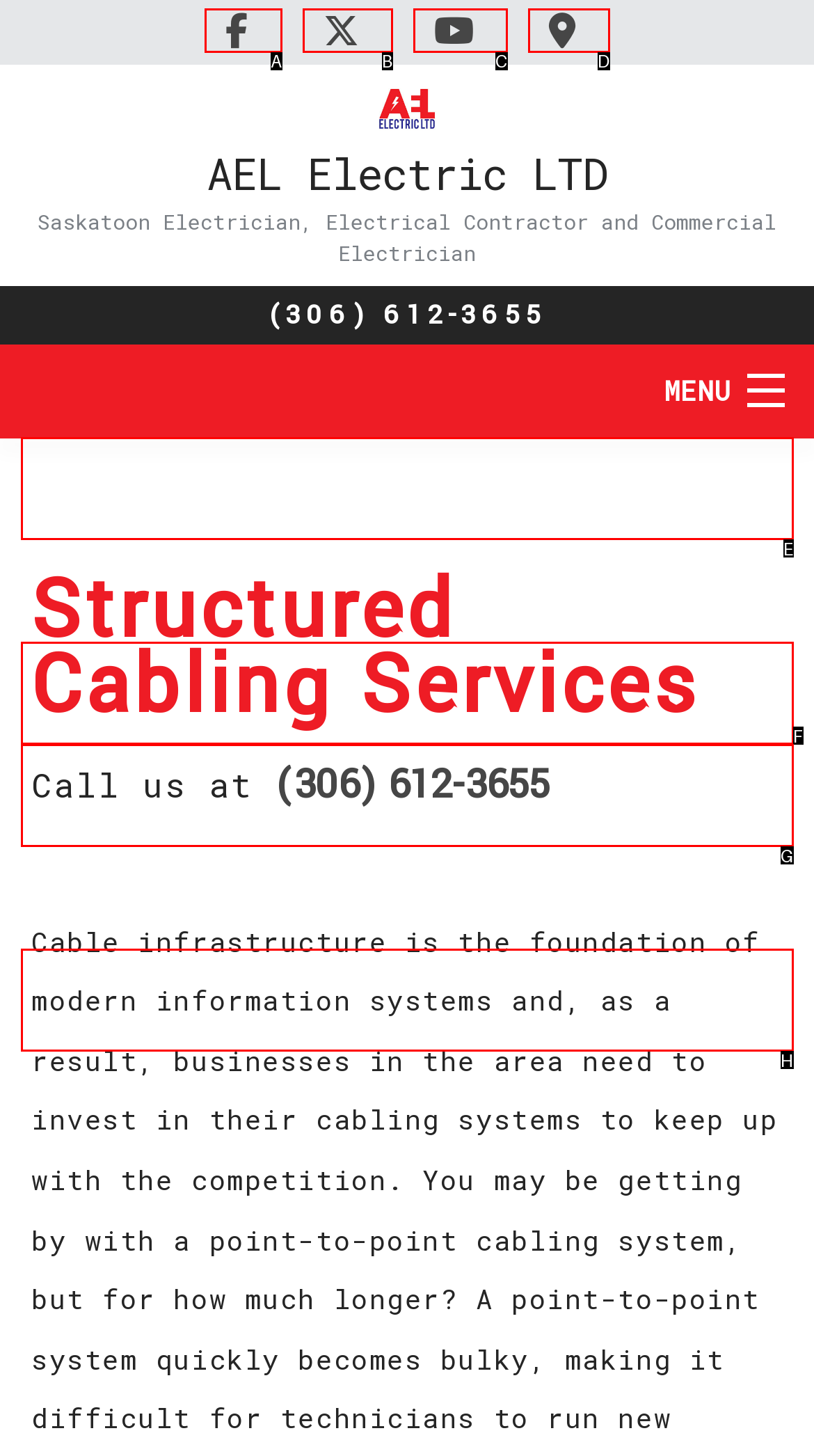Tell me which one HTML element you should click to complete the following task: Find us on Google Maps
Answer with the option's letter from the given choices directly.

D